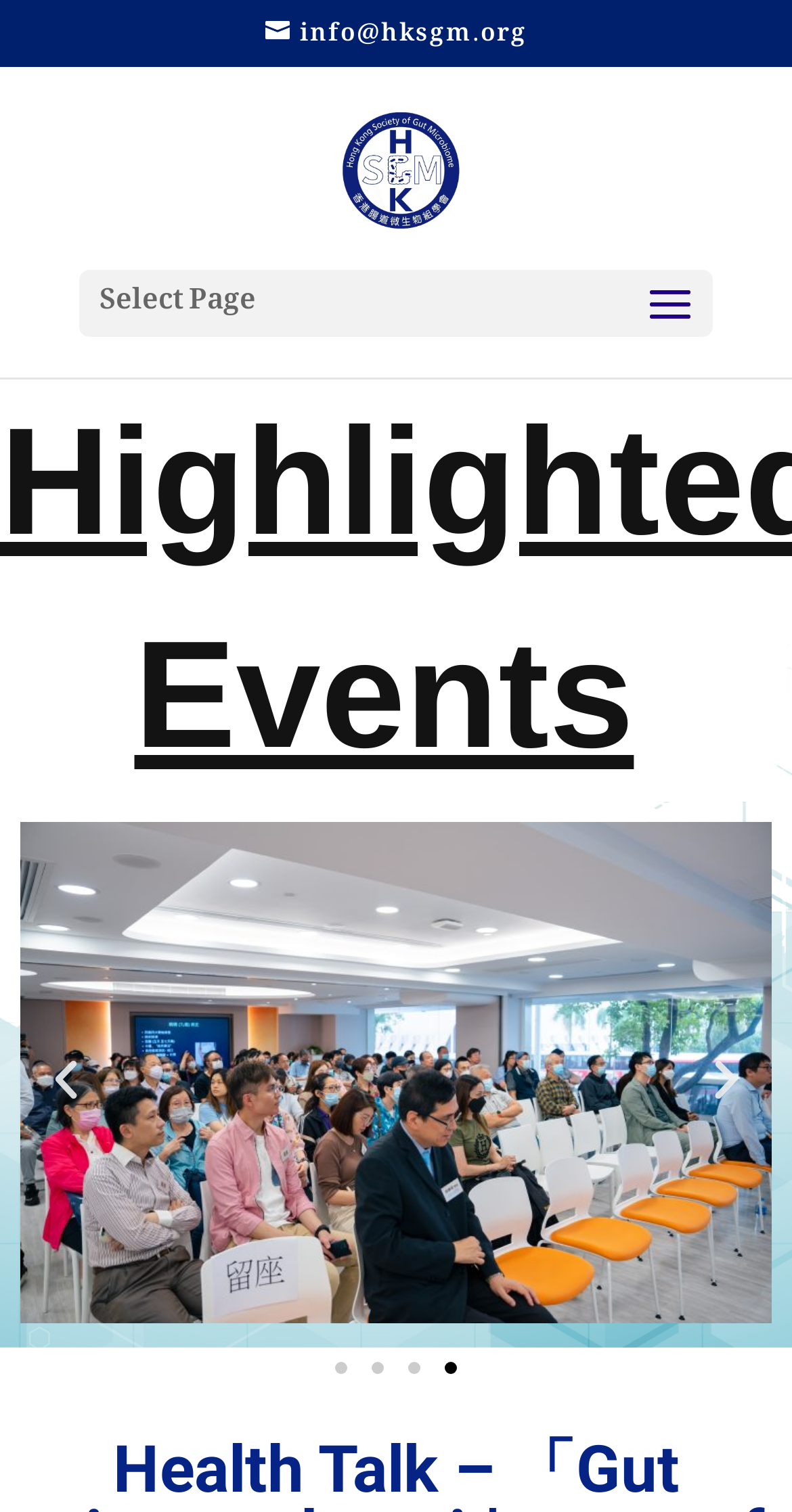What is the purpose of the 'Previous slide' button?
Kindly give a detailed and elaborate answer to the question.

I inferred the purpose of the button by its location and text content, which suggests that it is used to navigate to the previous slide in the carousel.